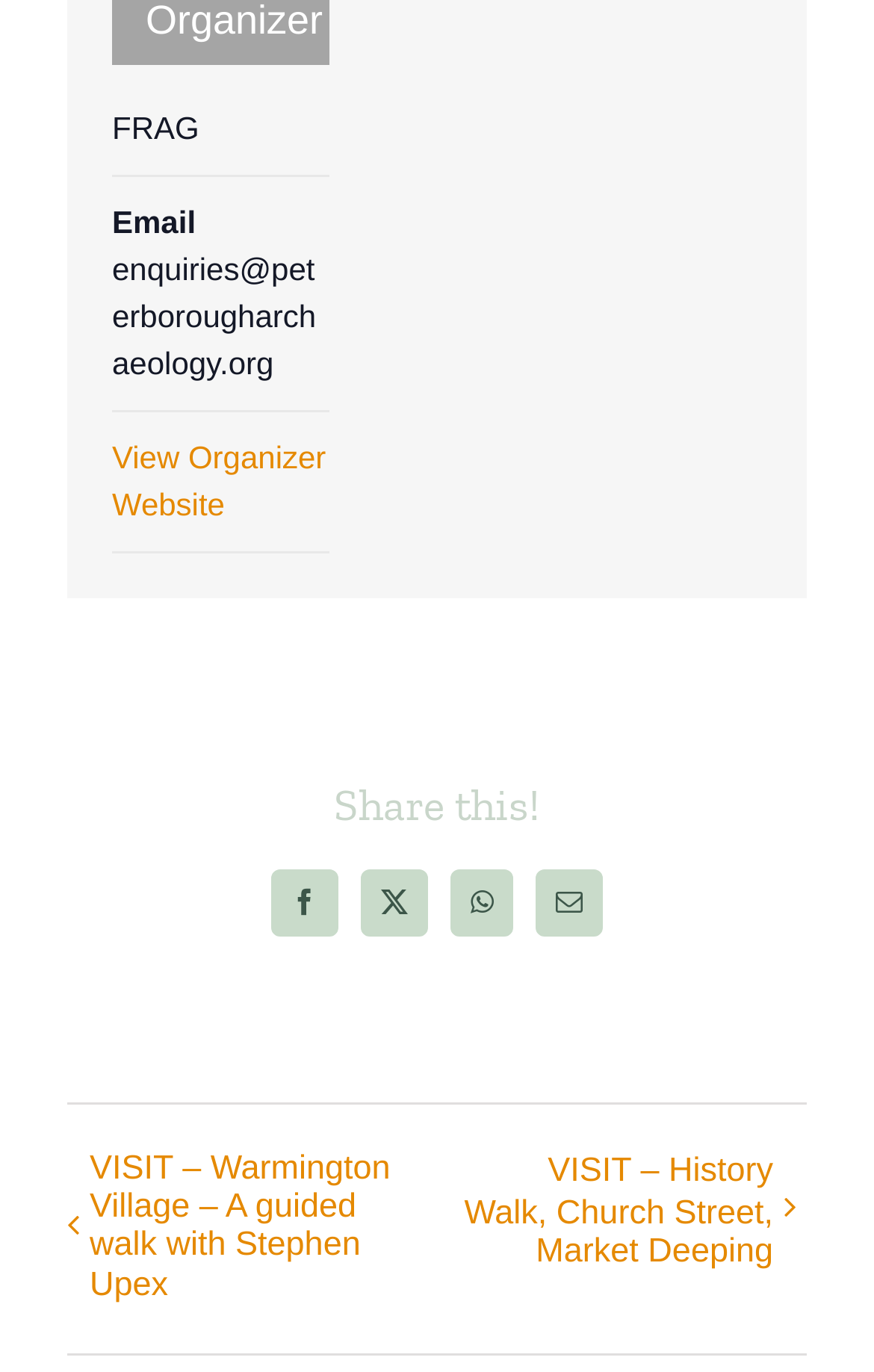Based on the image, give a detailed response to the question: How many social media platforms are available for sharing?

The social media platforms available for sharing can be found below the 'Share this!' heading. There are four links available, which are Facebook, X, WhatsApp, and Email.